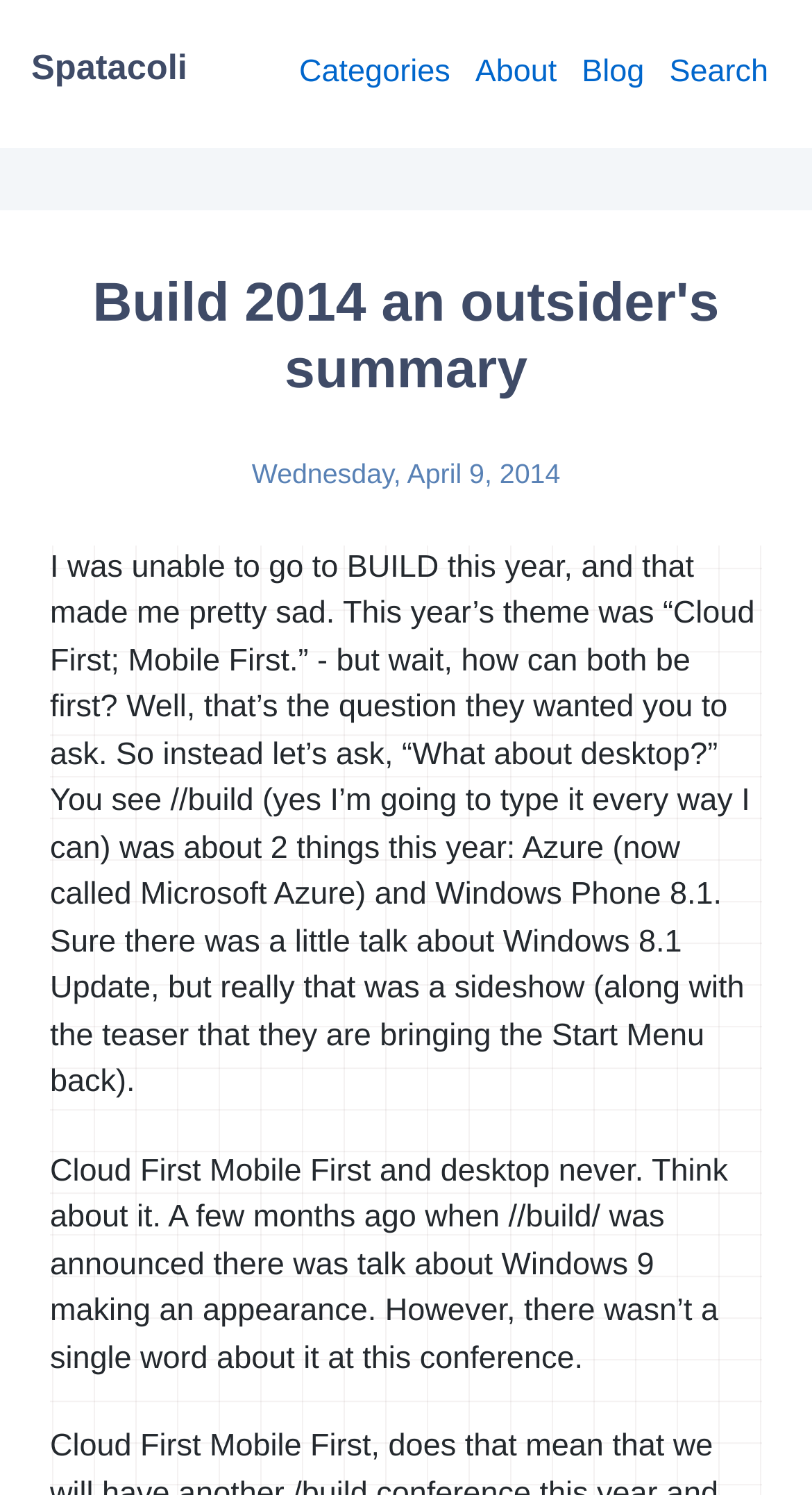Provide the bounding box coordinates of the UI element this sentence describes: "Guides_and_Resources".

None